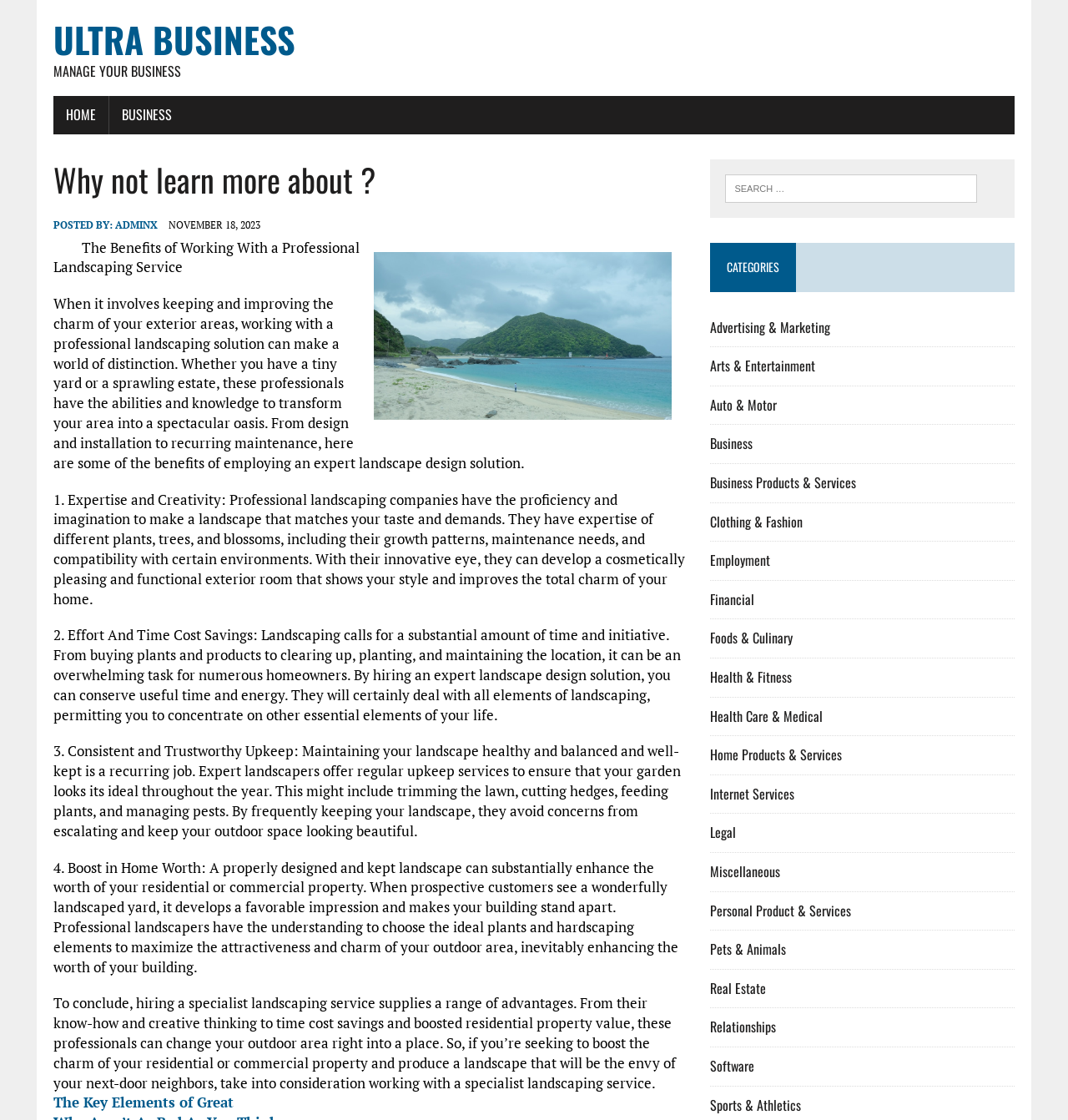Generate a thorough description of the webpage.

The webpage is titled "Why not learn more about? – Ultra Business" and has a prominent header section at the top with the title "ULTRA BUSINESS" and a subheading "MANAGE YOUR BUSINESS". Below this, there is a navigation menu with links to "HOME" and "BUSINESS".

The main content of the page is divided into two sections. On the left side, there is a section with a heading "Why not learn more about?" followed by a series of paragraphs discussing the benefits of working with a professional landscaping service. The text is organized into four points, each highlighting a different advantage of hiring a professional landscaper, including expertise and creativity, time and effort savings, consistent and trustworthy maintenance, and increased home value.

On the right side, there is a section with a search bar and a list of categories, including "Advertising & Marketing", "Arts & Entertainment", "Auto & Motor", and many others. Each category is represented by a link.

There is also an image on the page, located below the navigation menu and above the main content section. The image is not described, but it takes up a significant portion of the page.

At the bottom of the page, there is a link to "The Key Elements of Great", which appears to be a related article or resource.